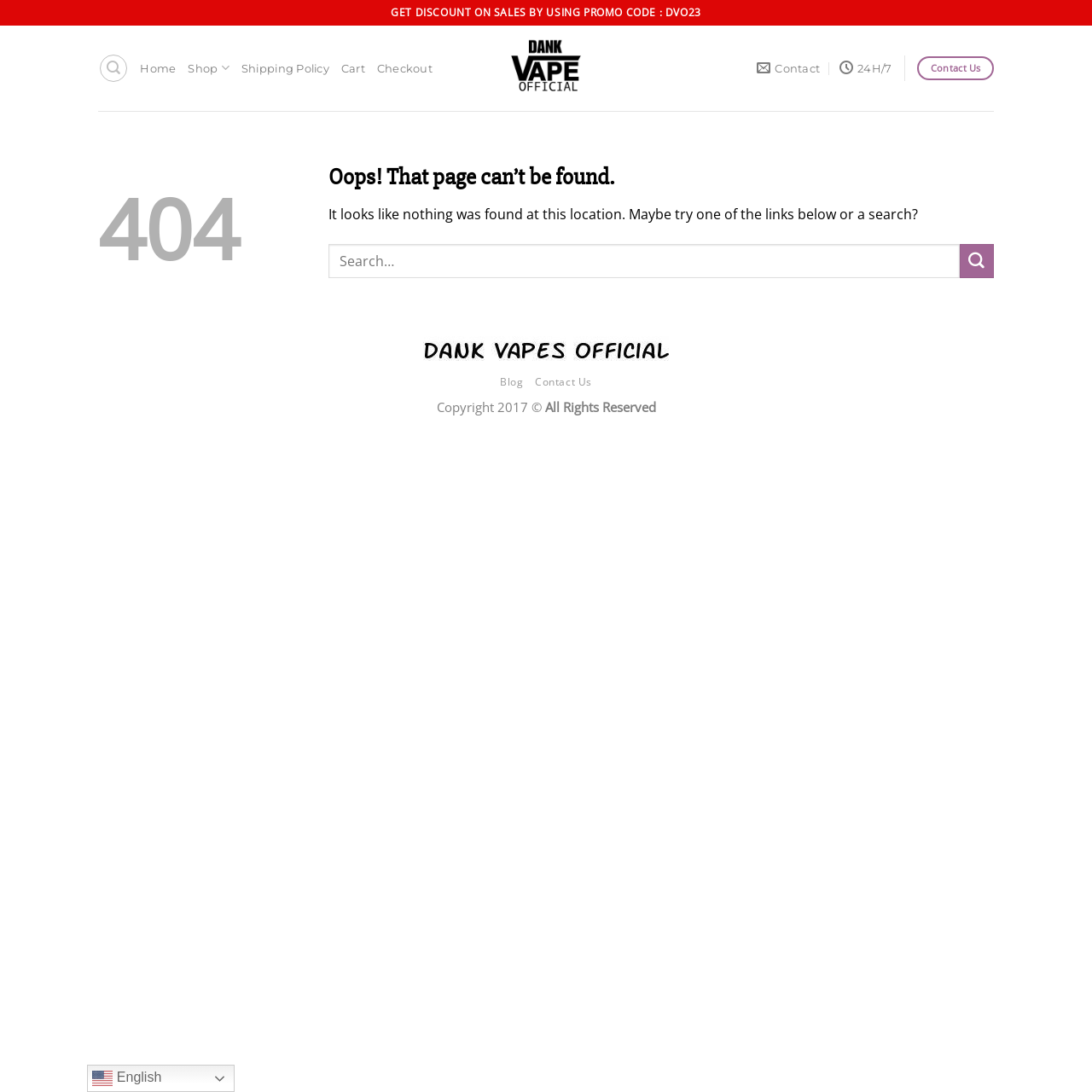What is the promo code for sales?
Using the image, provide a detailed and thorough answer to the question.

The promo code for sales can be found in the static text element at the top of the page, which says 'GET DISCOUNT ON SALES BY USING PROMO CODE : DVO23'.